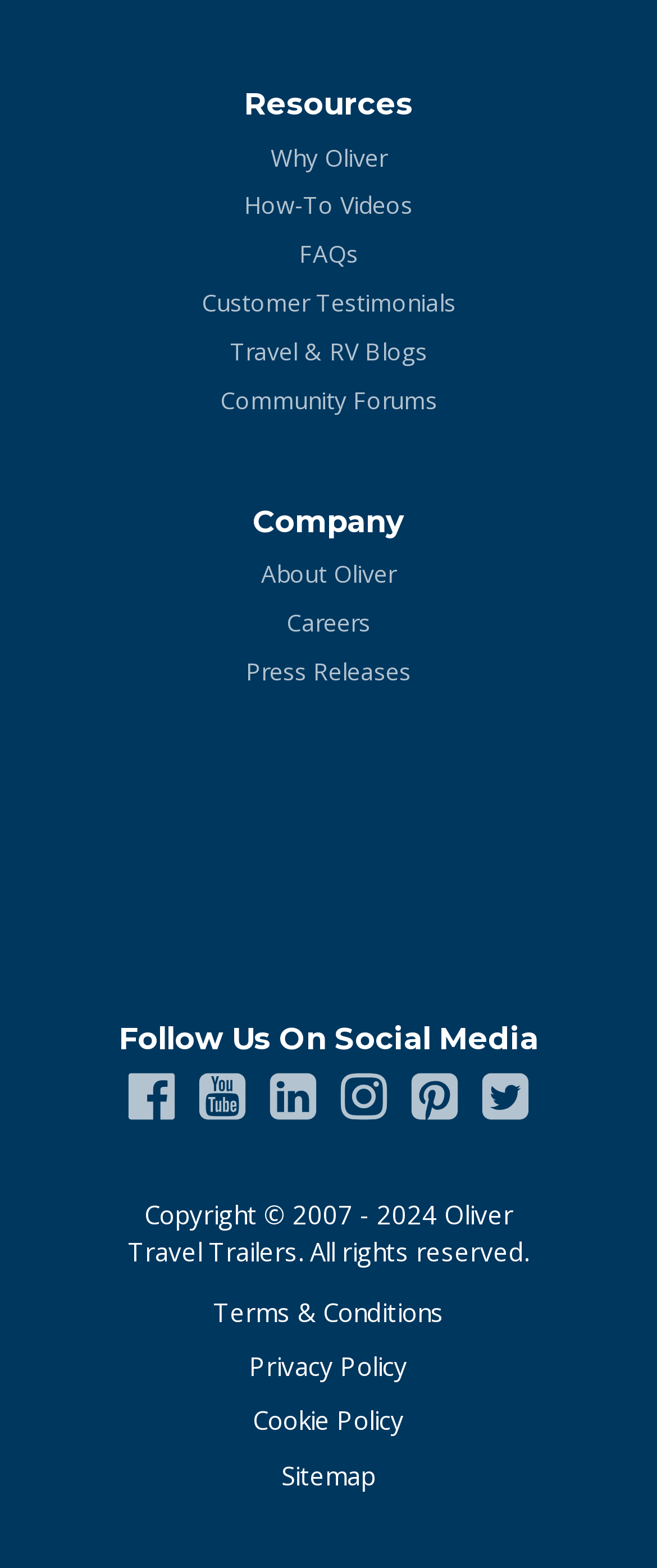Look at the image and write a detailed answer to the question: 
What is the company name?

The company name can be found in the 'Copyright' section at the bottom of the webpage, which states 'Copyright © 2007 - 2024 Oliver Travel Trailers. All rights reserved.'